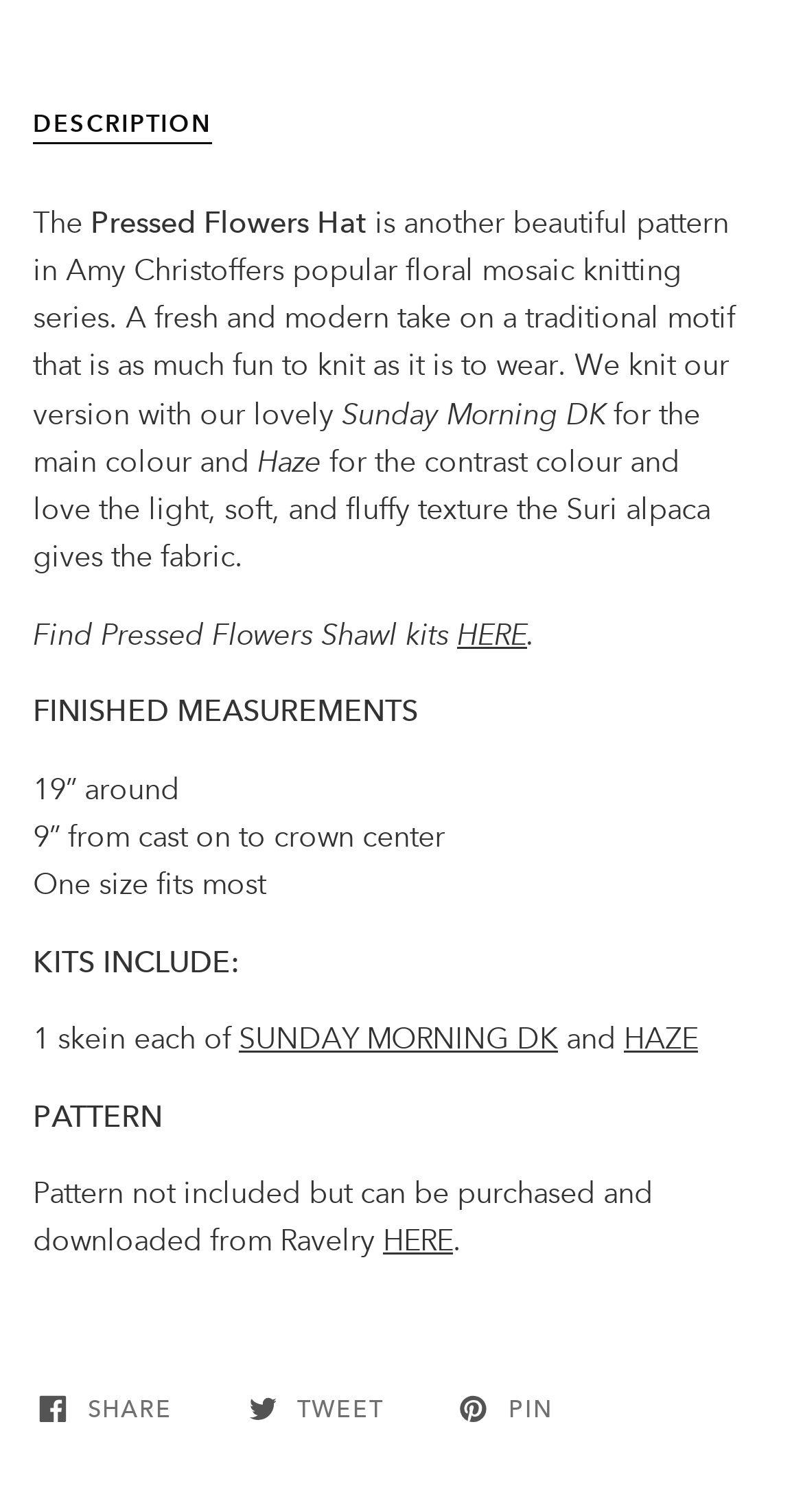Find the bounding box coordinates of the area that needs to be clicked in order to achieve the following instruction: "View RSS Feeds". The coordinates should be specified as four float numbers between 0 and 1, i.e., [left, top, right, bottom].

None